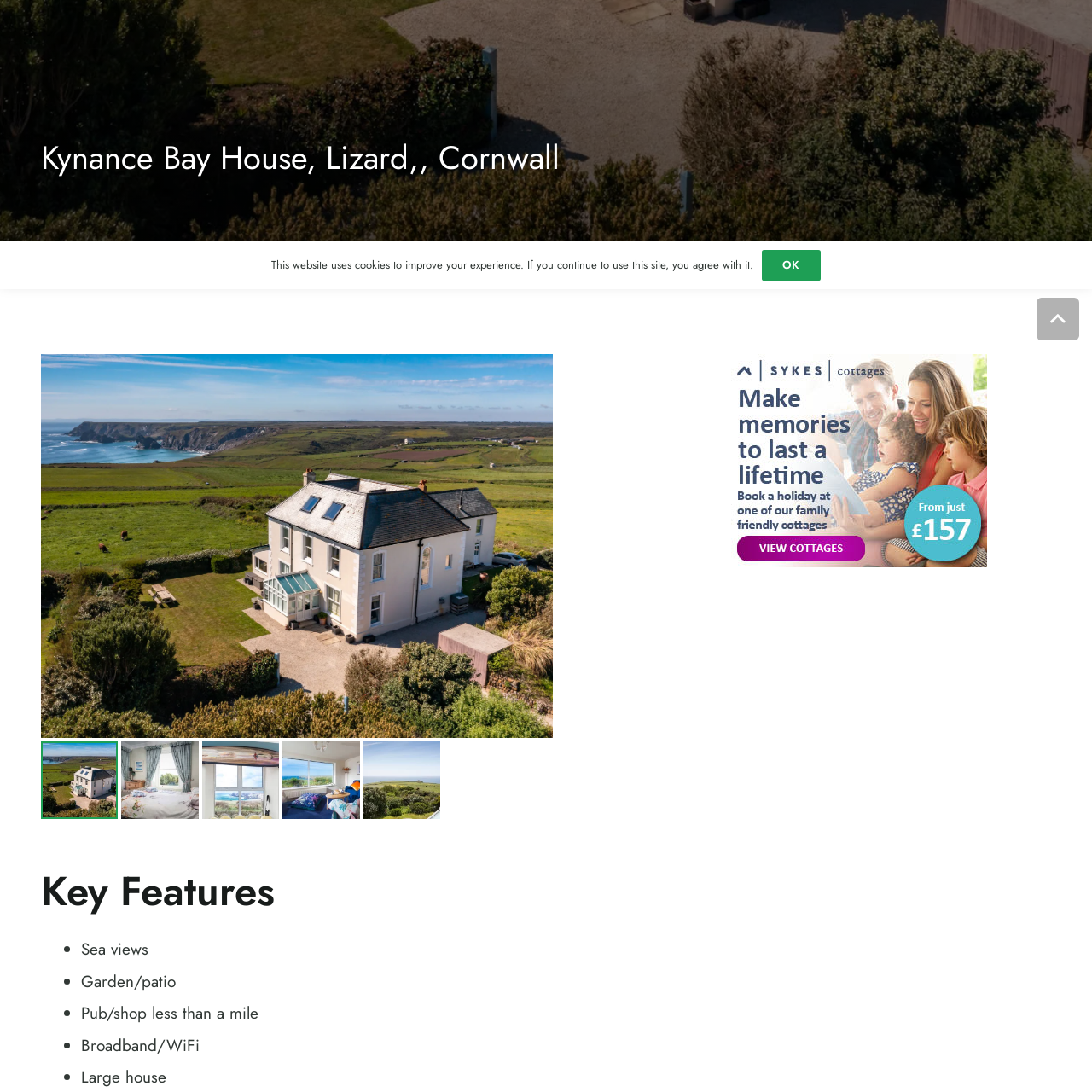Elaborate on the scene depicted within the red bounding box in the image.

The image features the exterior of Kynance Bay House, a charming property located in Lizard, Cornwall. This picturesque house showcases a blend of traditional and modern architecture, surrounded by a scenic coastal landscape. With its strategic location, guests can enjoy stunning sea views, making it an ideal retreat for those looking to immerse themselves in nature. The image is part of a visual representation highlighting the features and allure of Kynance Bay House, inviting visitors to explore its accommodations and the surrounding natural beauty.